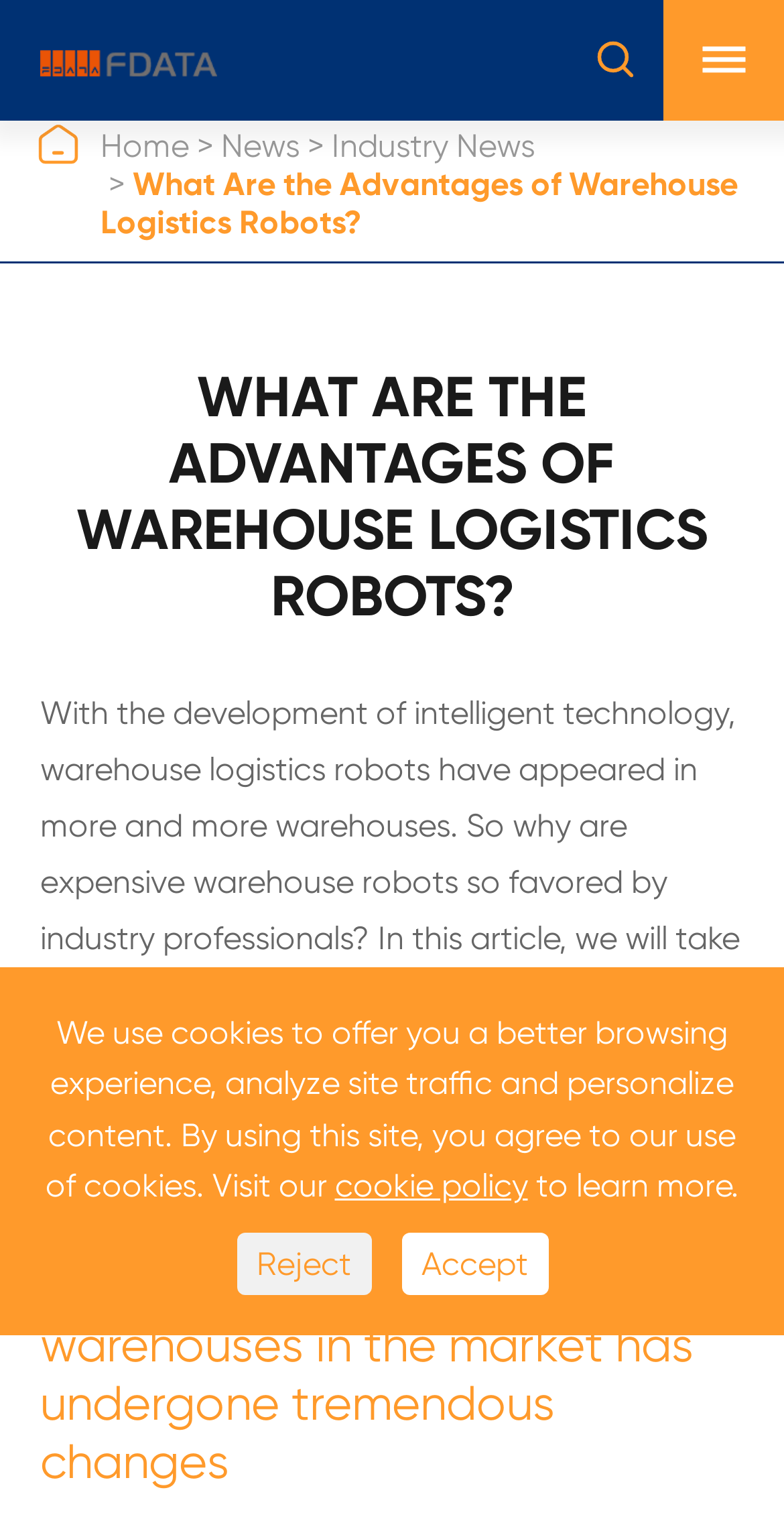Predict the bounding box coordinates of the UI element that matches this description: "". The coordinates should be in the format [left, top, right, bottom] with each value between 0 and 1.

[0.14, 0.819, 0.191, 0.843]